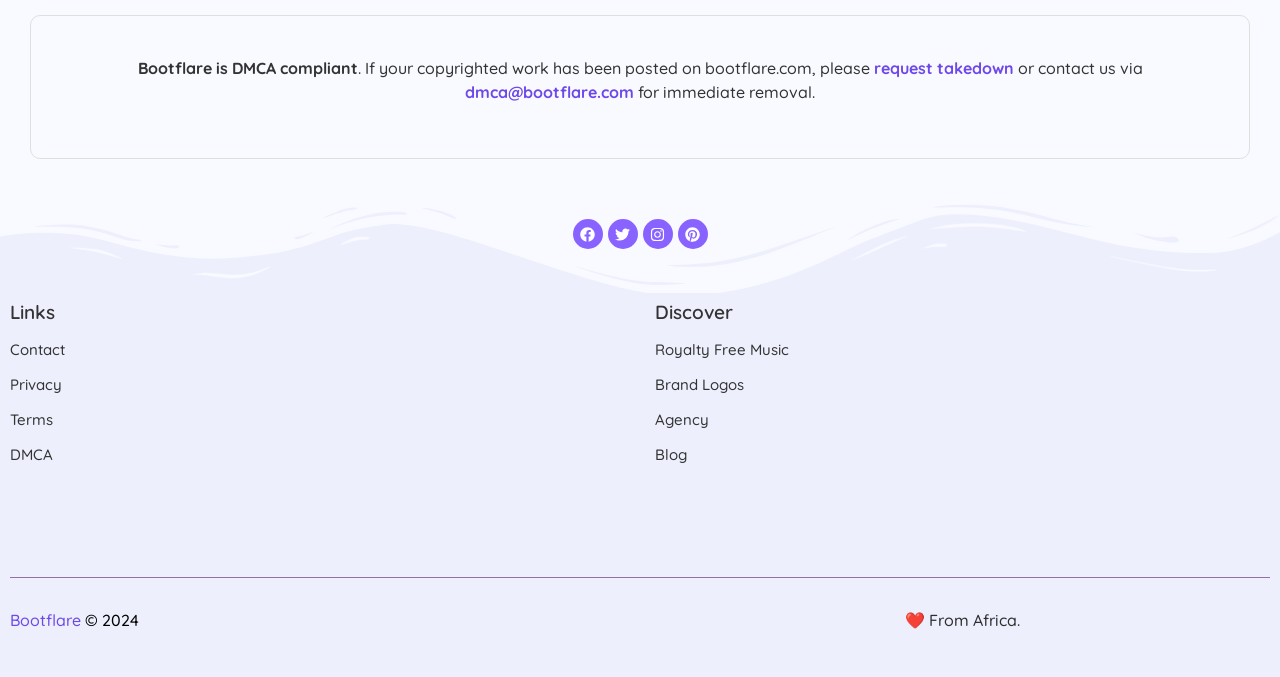Answer succinctly with a single word or phrase:
What social media platforms are linked on the website?

Facebook, Twitter, Instagram, Pinterest